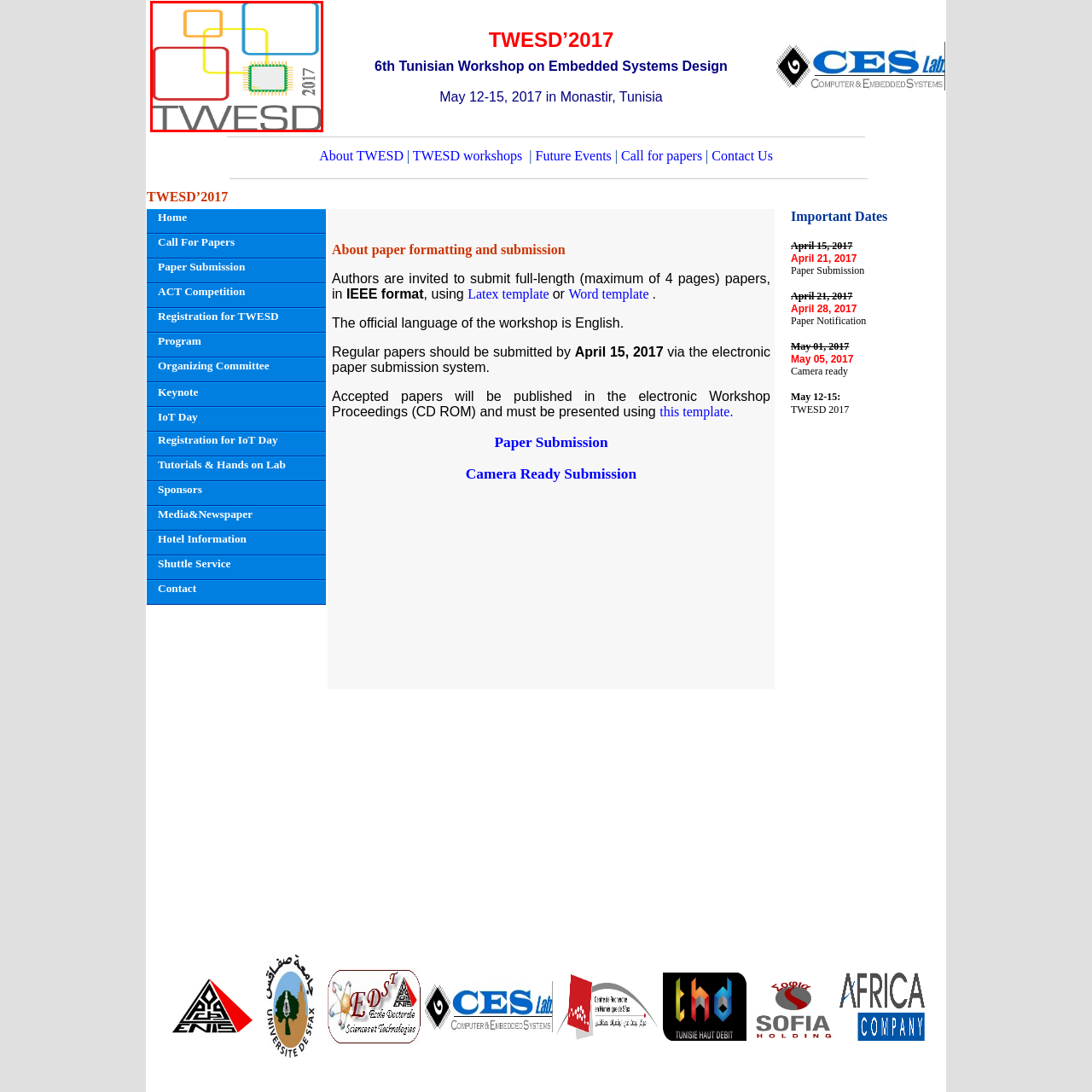Please examine the image within the red bounding box and provide an answer to the following question using a single word or phrase:
What year is indicated in the logo?

2017